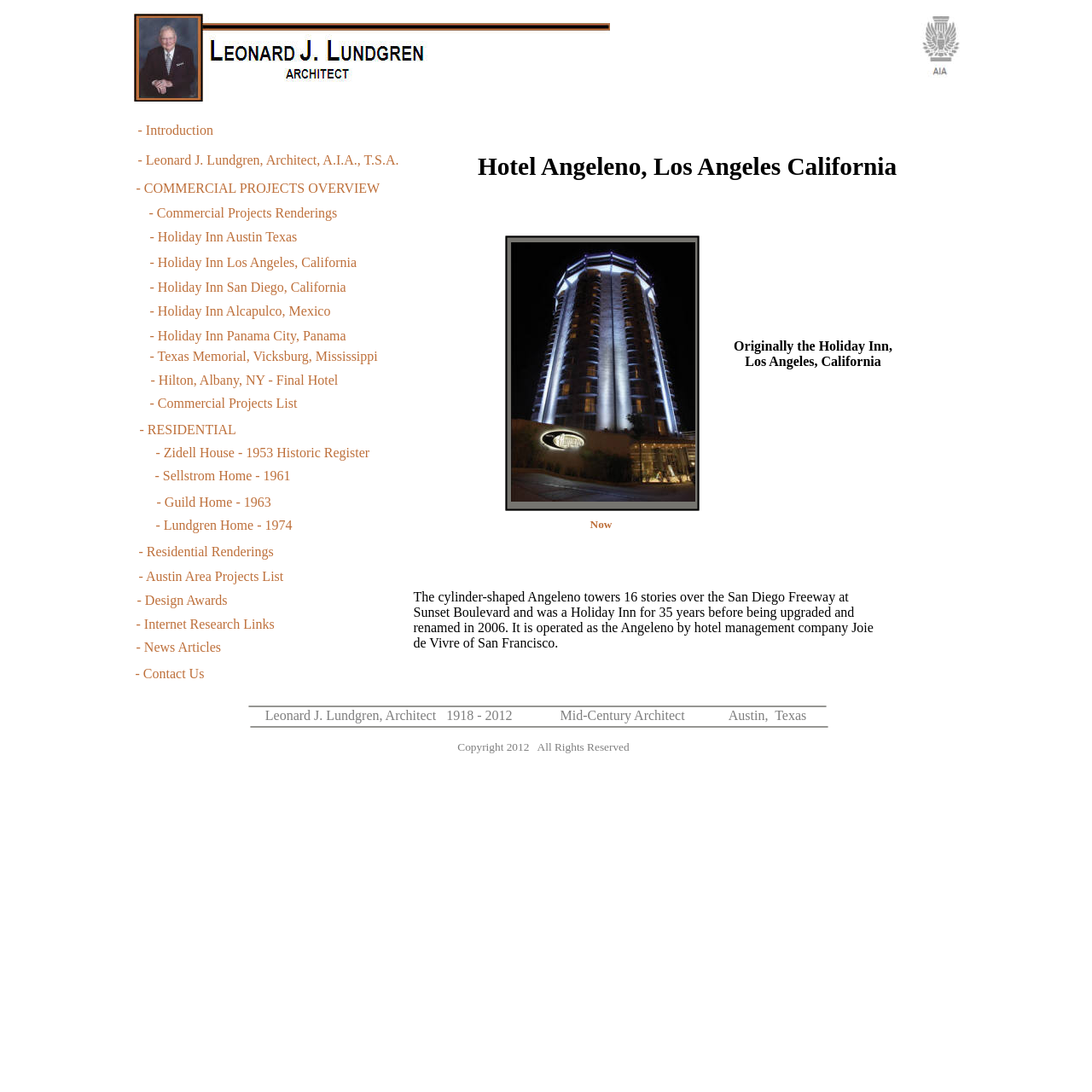Can you provide the bounding box coordinates for the element that should be clicked to implement the instruction: "Read news articles"?

[0.125, 0.586, 0.202, 0.599]